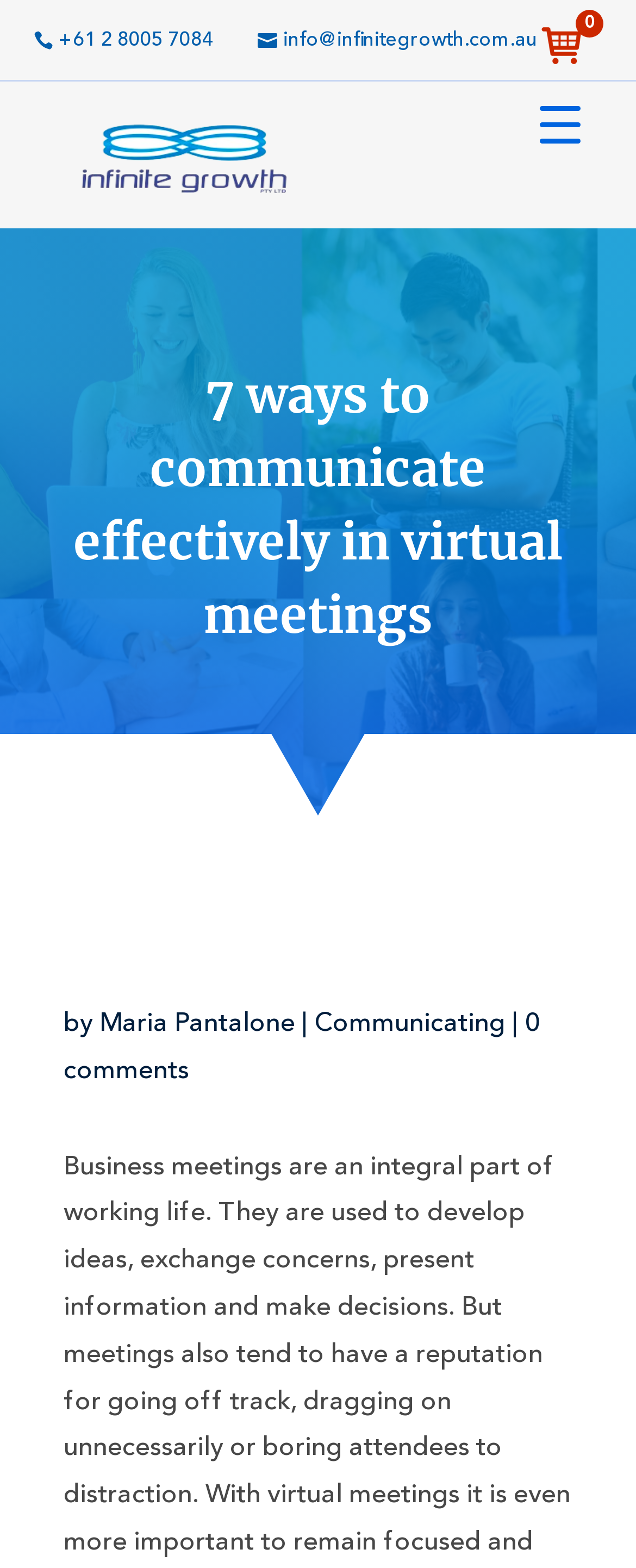Who is the author of the article? Observe the screenshot and provide a one-word or short phrase answer.

Maria Pantalone